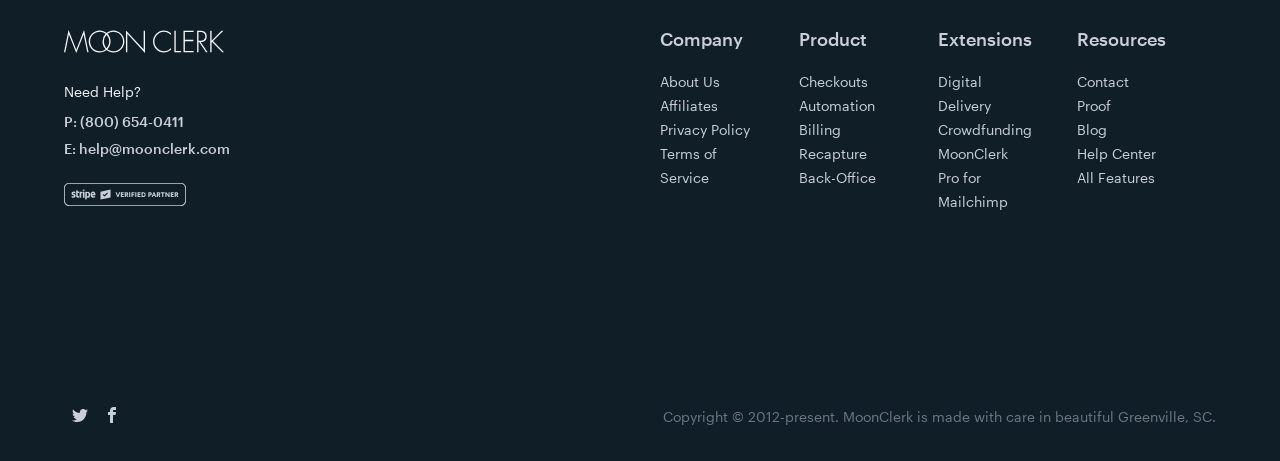Provide a brief response to the question using a single word or phrase: 
What social media platforms does MoonClerk have?

Twitter, Facebook